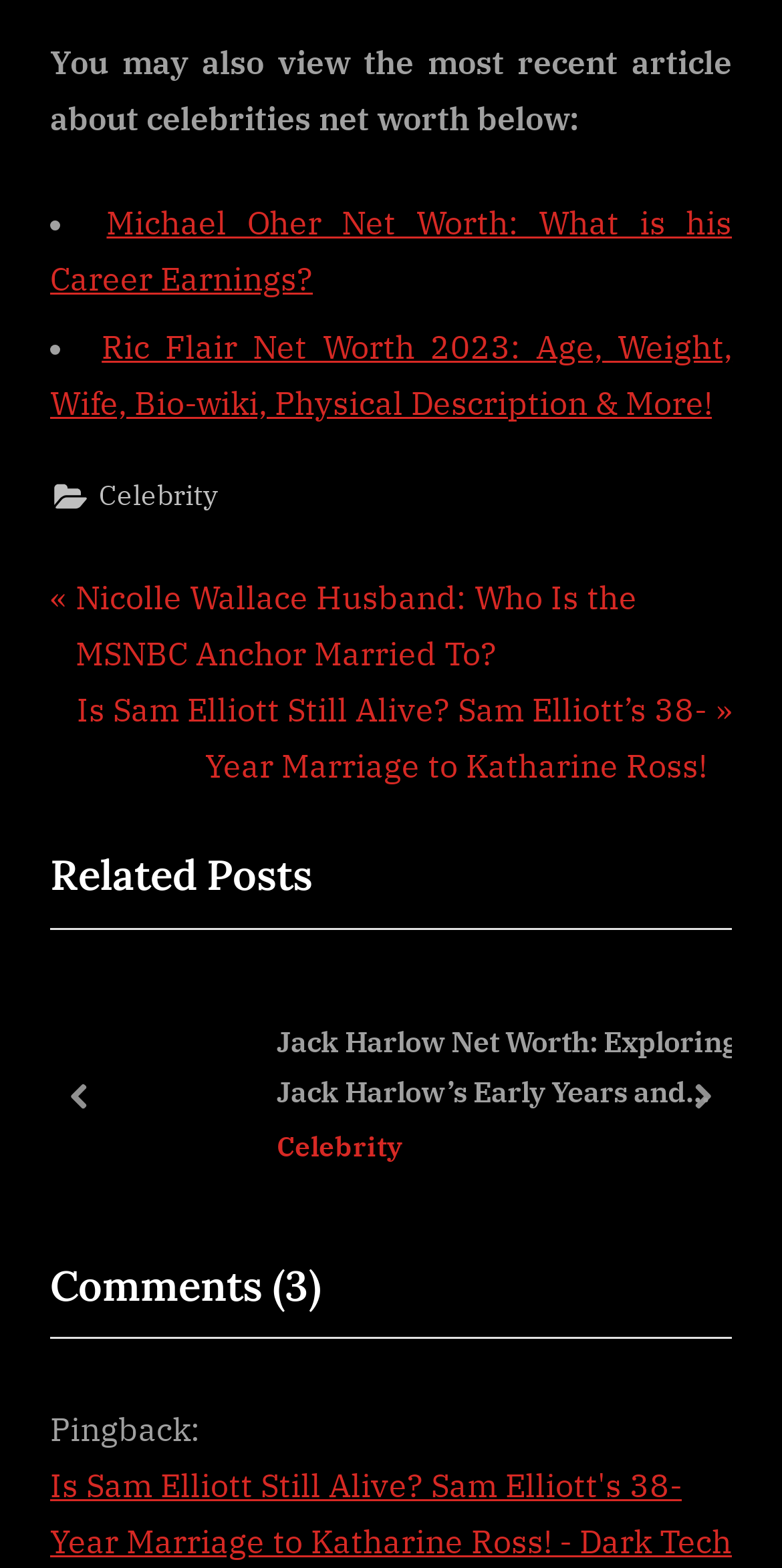Identify the bounding box coordinates of the clickable region necessary to fulfill the following instruction: "View Michael Oher's net worth". The bounding box coordinates should be four float numbers between 0 and 1, i.e., [left, top, right, bottom].

[0.064, 0.128, 0.936, 0.19]